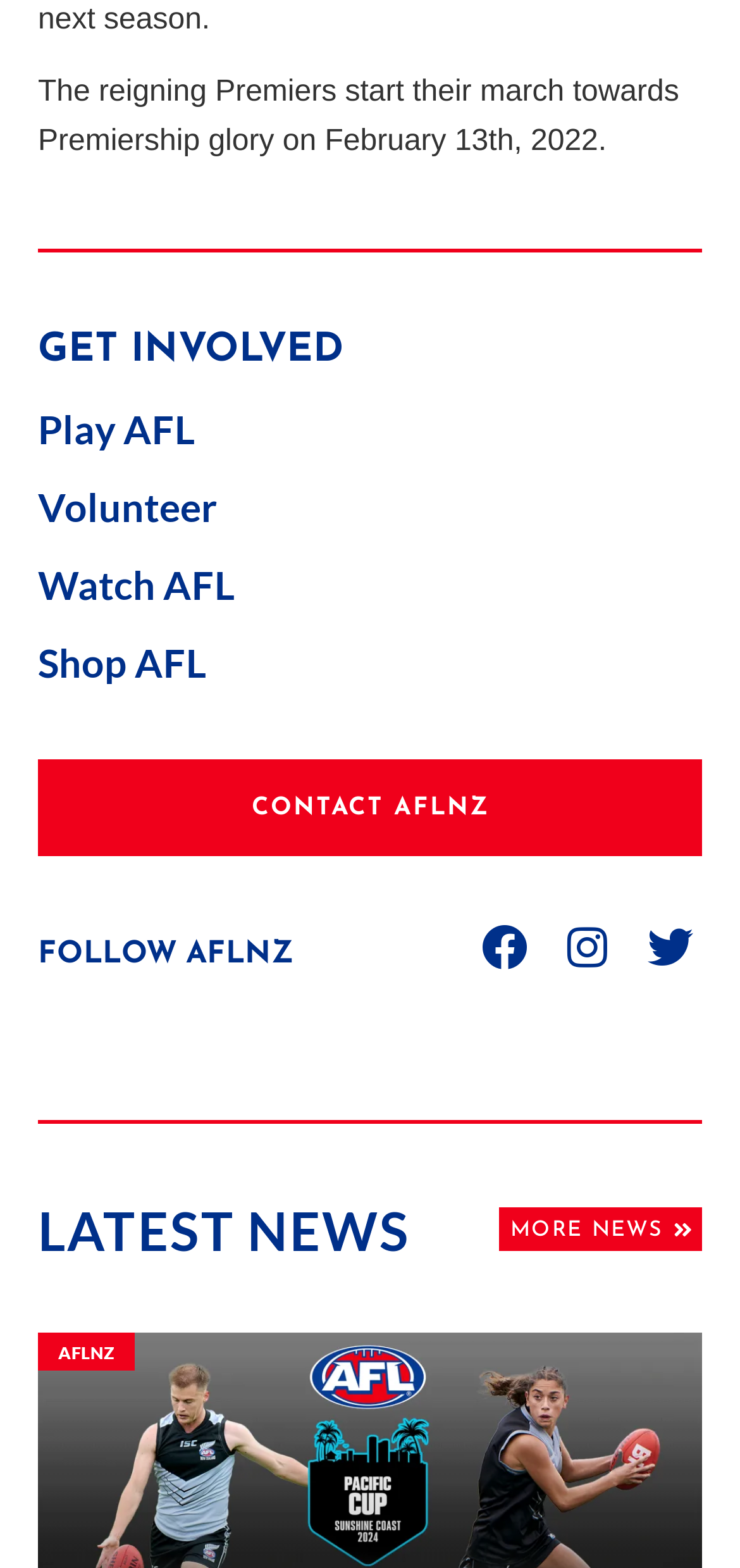Determine the bounding box coordinates of the region to click in order to accomplish the following instruction: "Contact AFLNZ". Provide the coordinates as four float numbers between 0 and 1, specifically [left, top, right, bottom].

[0.051, 0.484, 0.949, 0.546]